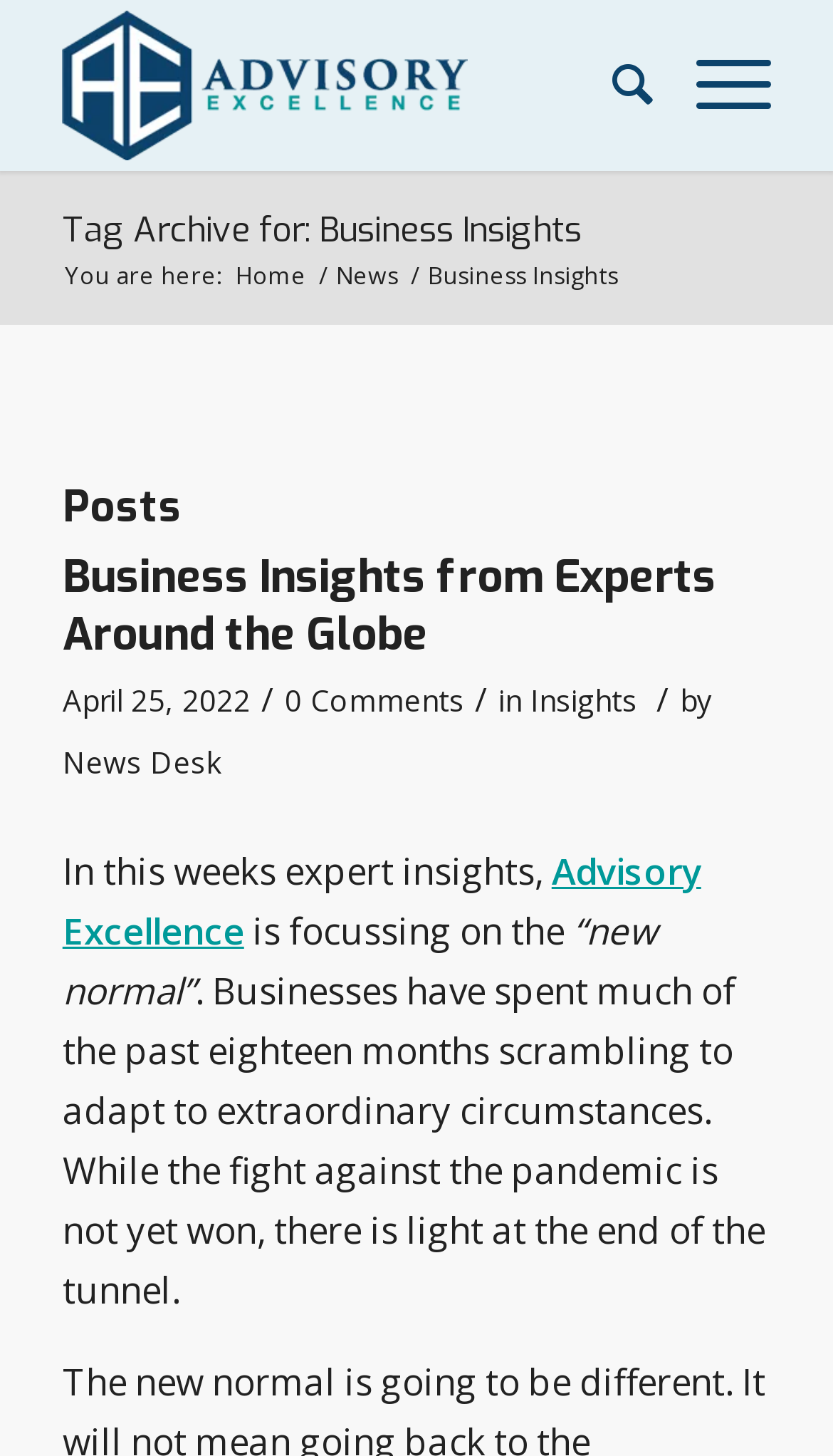Given the description alt="Advisory Excellence" title="Advisory-Excellence-logo", predict the bounding box coordinates of the UI element. Ensure the coordinates are in the format (top-left x, top-left y, bottom-right x, bottom-right y) and all values are between 0 and 1.

[0.075, 0.0, 0.755, 0.117]